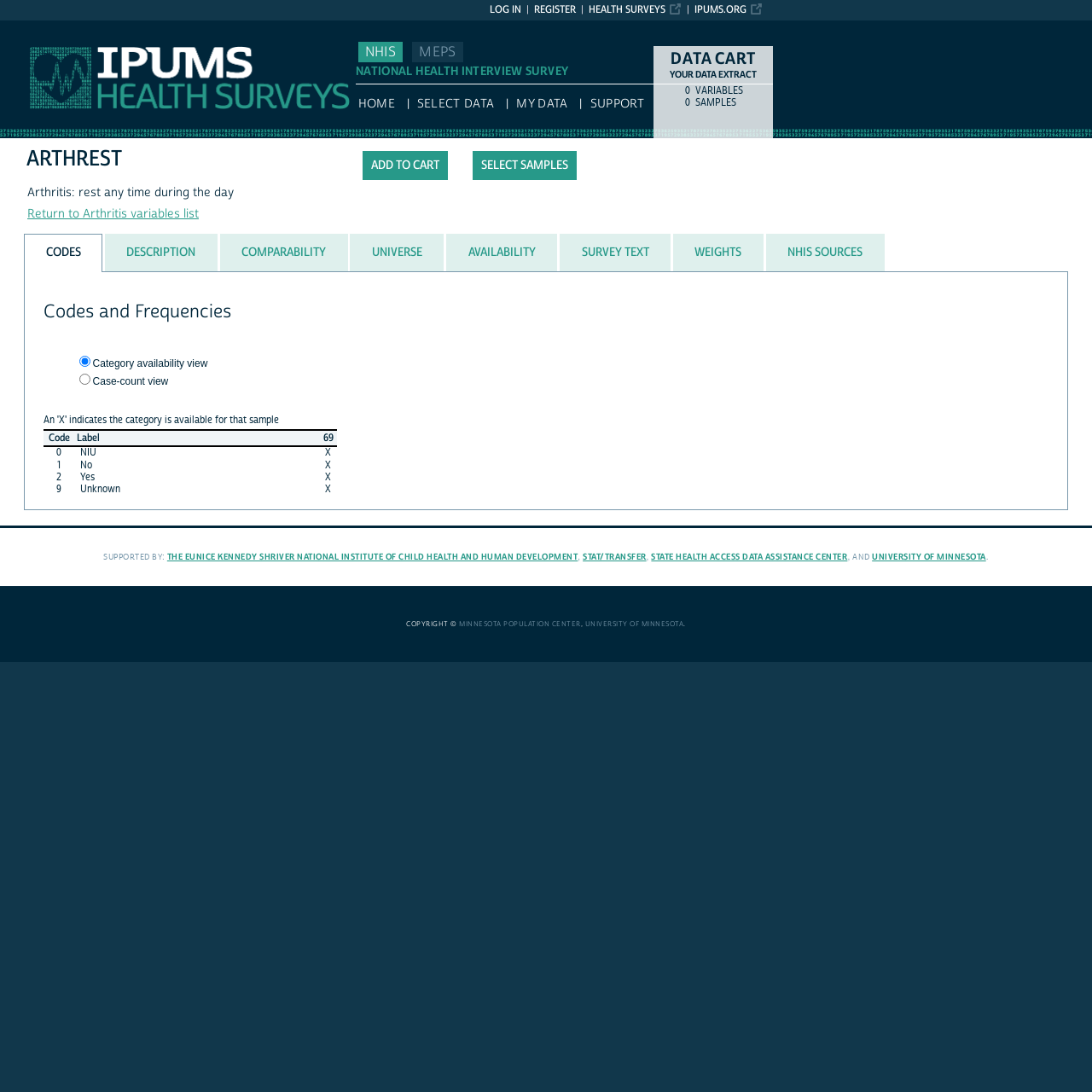What is the name of the survey?
Using the image as a reference, give an elaborate response to the question.

I found the answer by looking at the StaticText element with the text 'NATIONAL HEALTH INTERVIEW SURVEY' at coordinates [0.326, 0.058, 0.52, 0.073]. This text is likely to be the name of the survey.